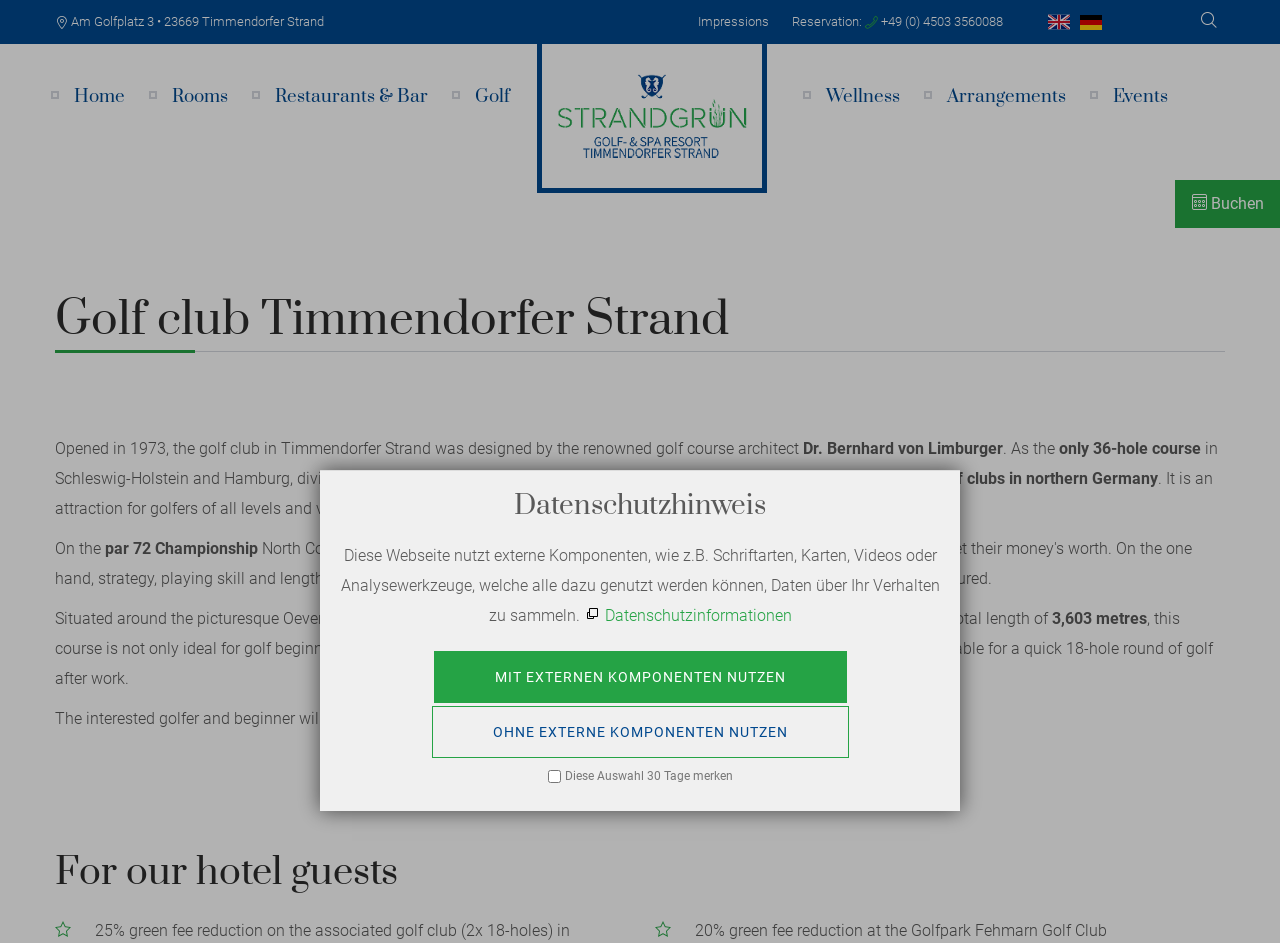What is the name of the golf academy mentioned on the page?
Refer to the image and give a detailed response to the question.

I found the name of the golf academy by looking at the link element that mentions the academy, which is 'Leadbetter Golf Academy'.